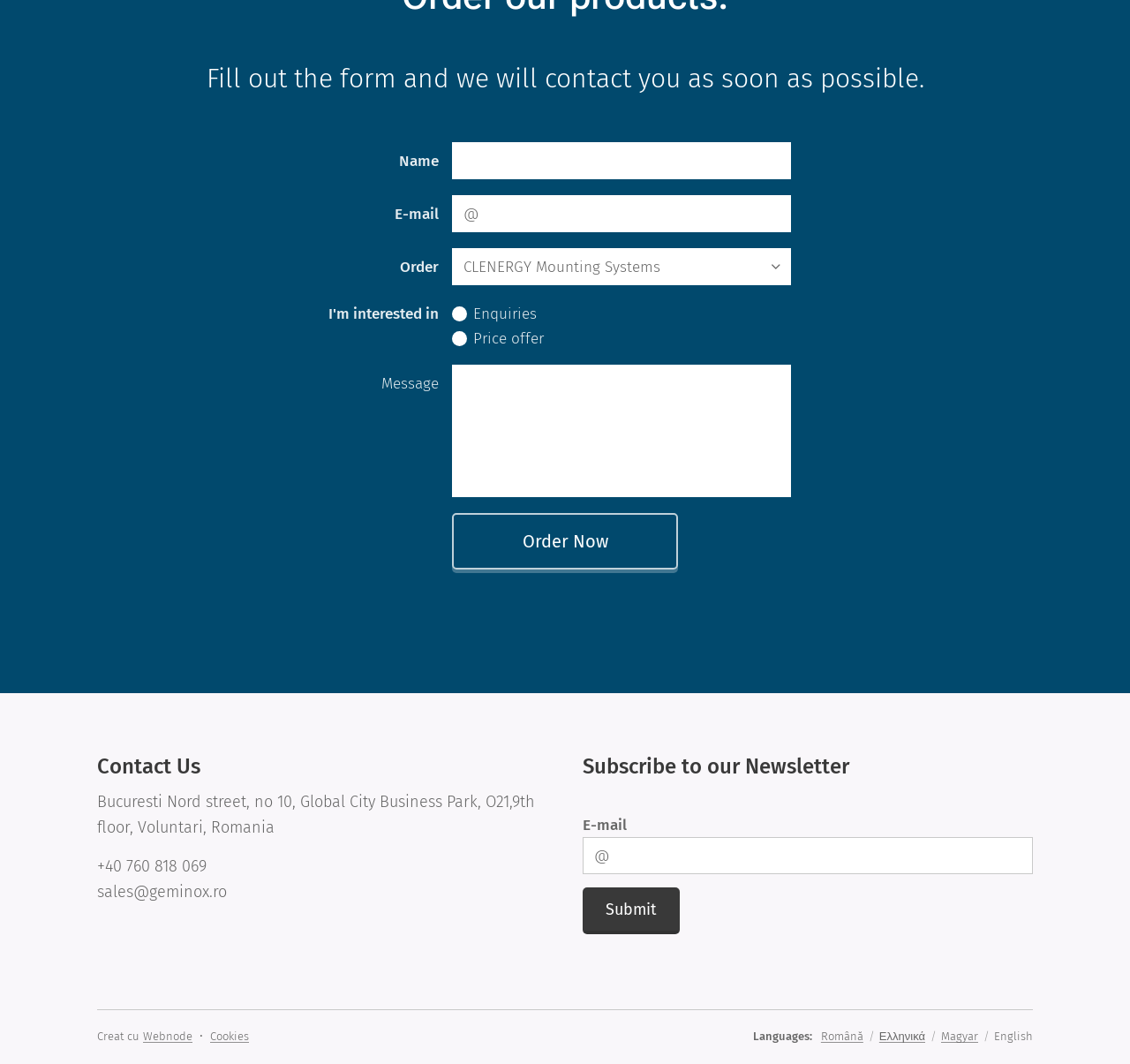Identify the bounding box coordinates of the section that should be clicked to achieve the task described: "Click the Submit button".

[0.516, 0.834, 0.602, 0.877]